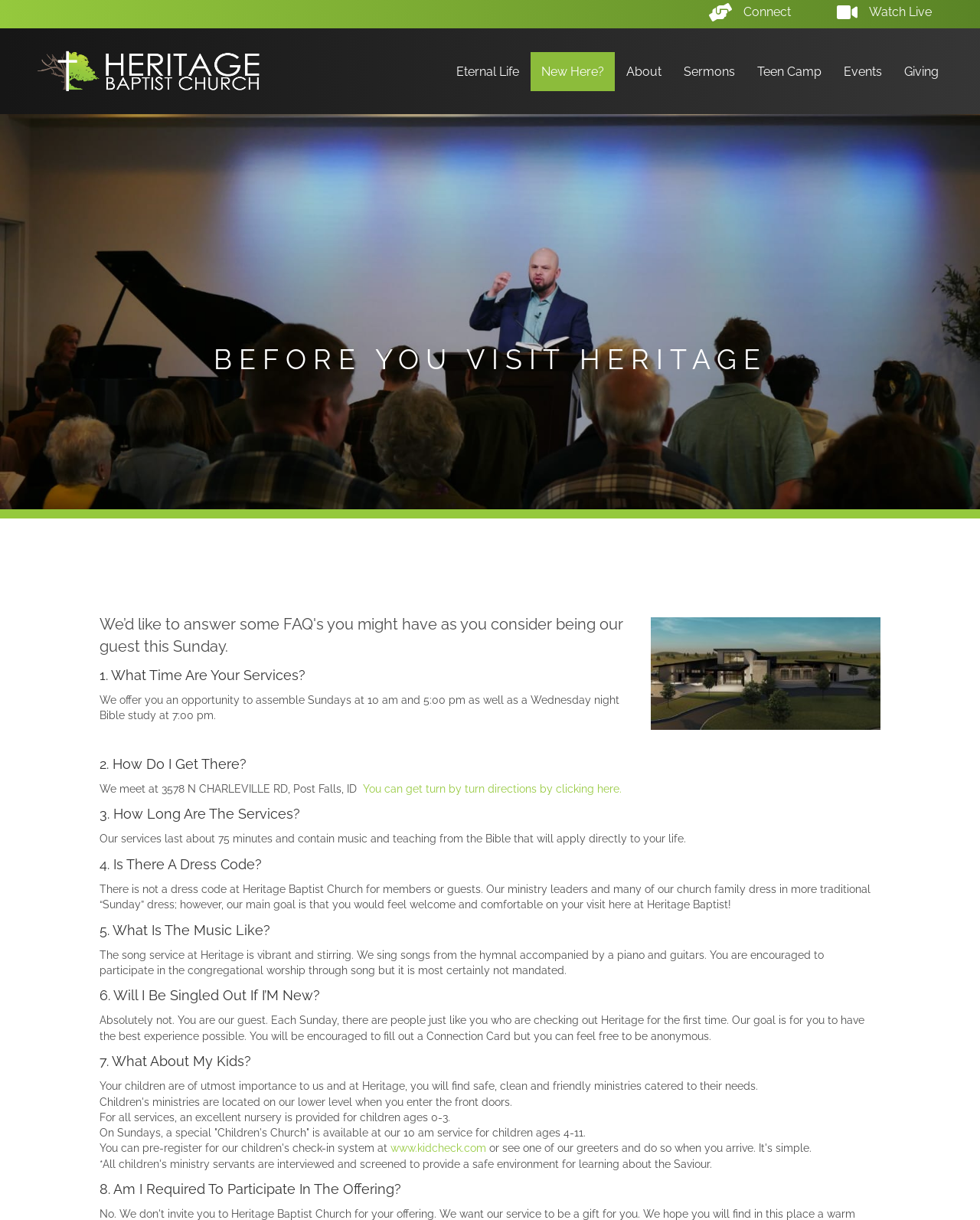Where is Heritage Baptist Church located?
Can you offer a detailed and complete answer to this question?

The location of the church can be found in the section '2. How Do I Get There?' which provides the address '3578 N CHARLEVILLE RD, Post Falls, ID'.